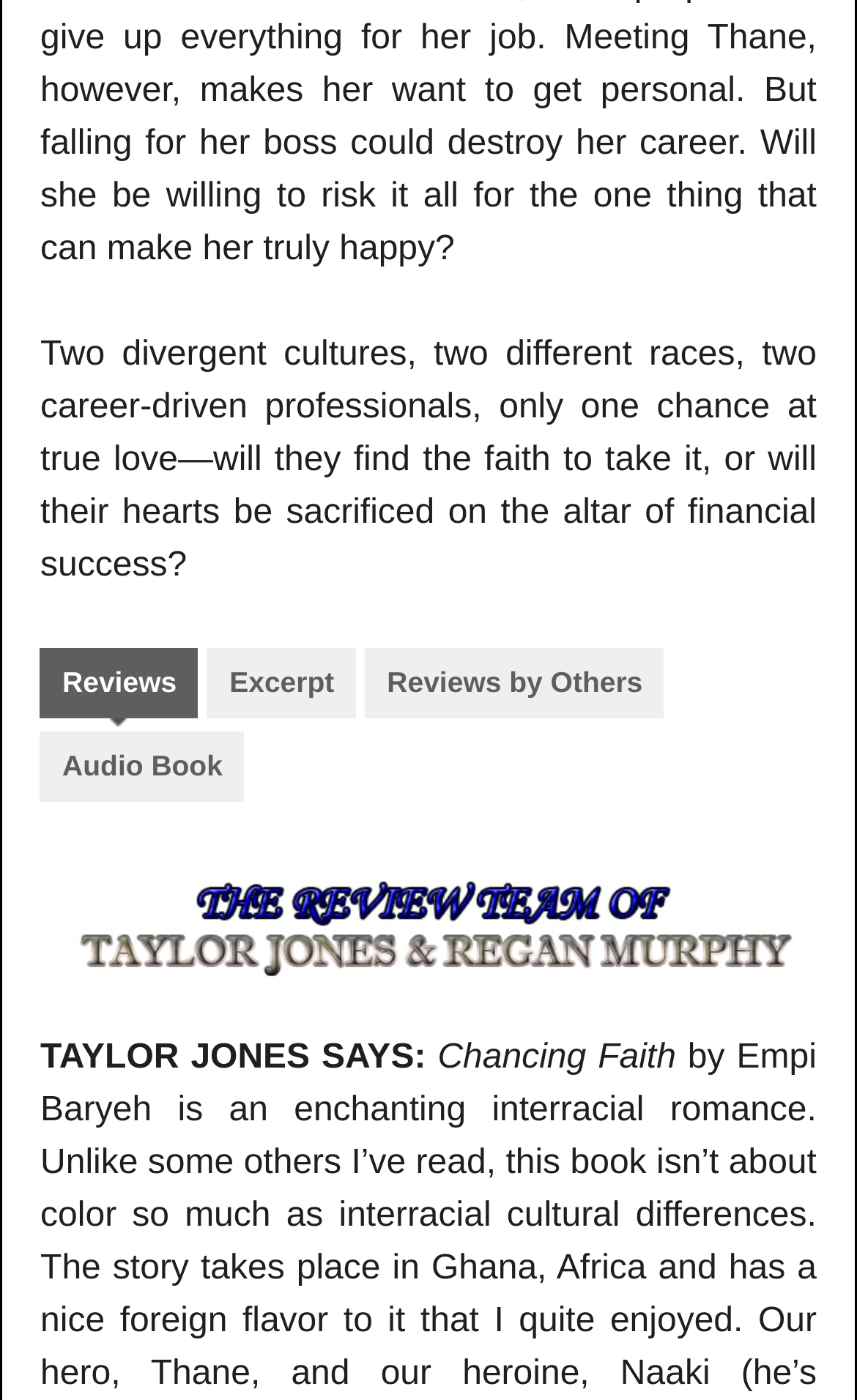What is the name of the reviewer?
Please answer the question with as much detail and depth as you can.

The name of the reviewer can be found in the StaticText element with the text 'TAYLOR JONES SAYS:' located below the tabs.